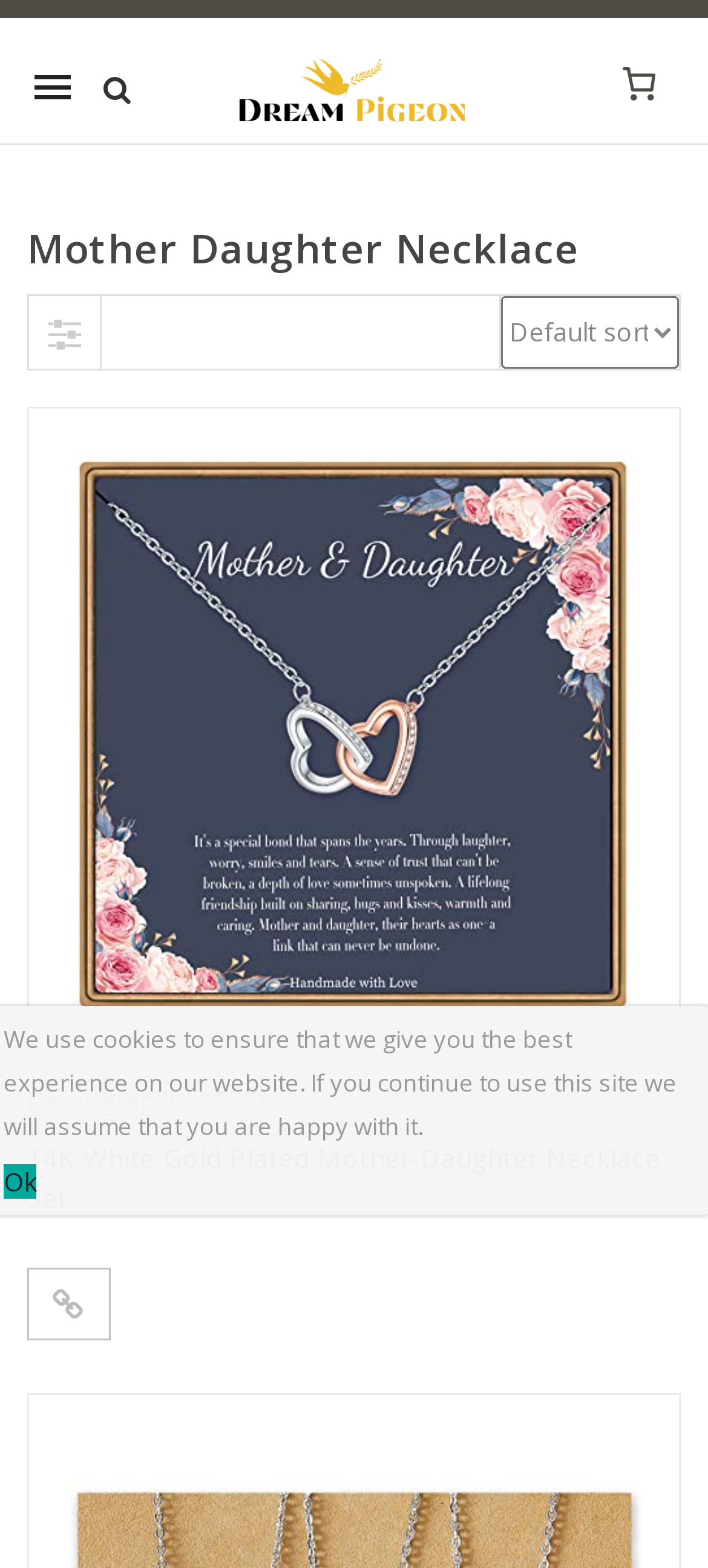Please find and generate the text of the main header of the webpage.

Mother Daughter Necklace